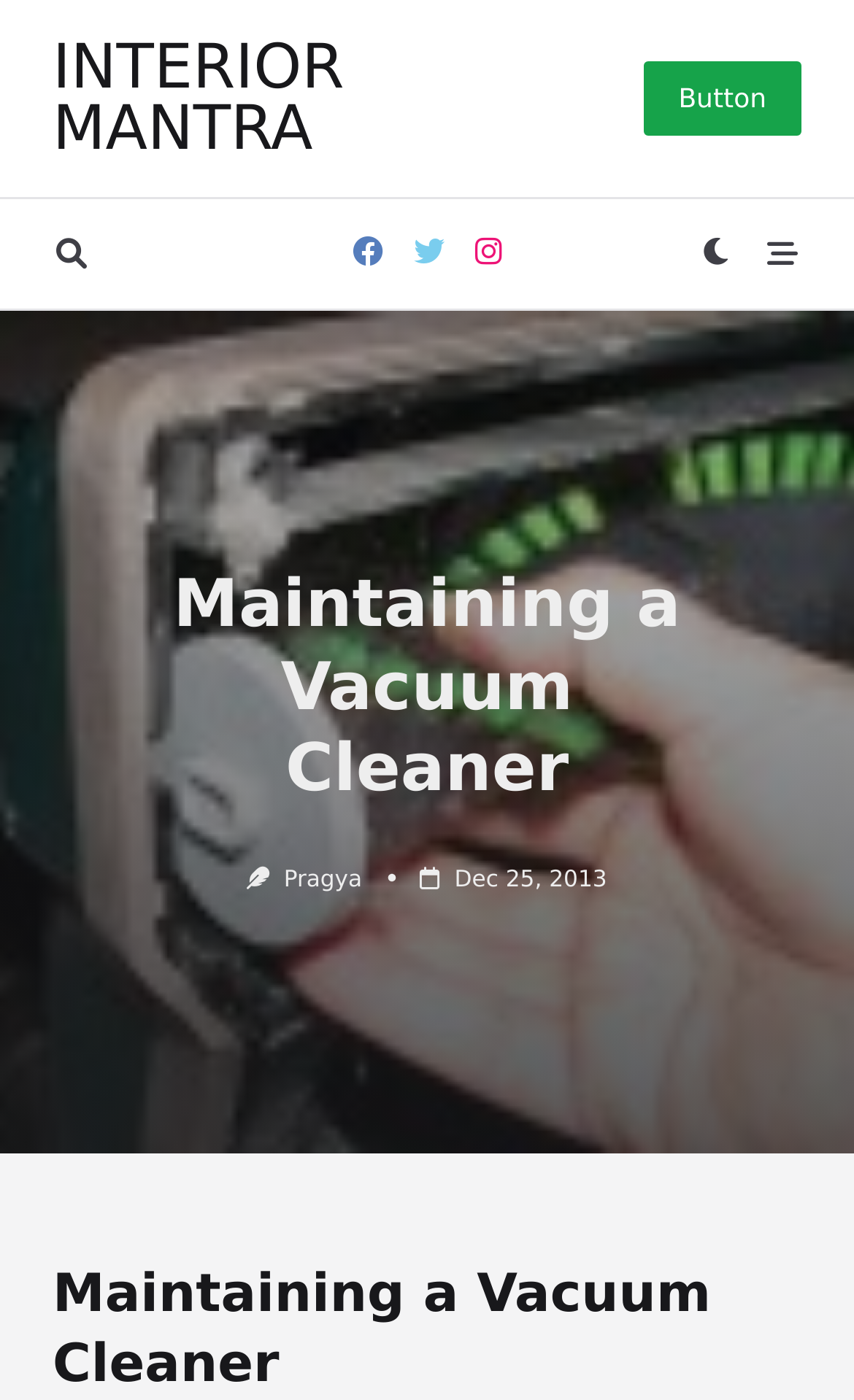Explain in detail what you observe on this webpage.

The webpage is about maintaining a vacuum cleaner, with the title "Maintaining a Vacuum Cleaner – Interior Mantra" at the top. 

At the top left, there is a link to "INTERIOR MANTRA". On the top right, there is a button with no text, represented by an icon '\uf002'. Next to it, there are three more links with icons '\uf09a', '\uf099', and '\uf16d'. 

Further to the right, there are two more buttons with icons '\uf186' and '\uf550'. 

Below these elements, there is a heading that reads "Maintaining a Vacuum Cleaner". 

Below the heading, there is a link to the author "Pragya" on the left, and an image to the right of it. Next to the image, there is a link to the date "Dec 25, 2013", which also has a time element associated with it. 

At the very bottom of the page, there is another heading that reads "Maintaining a Vacuum Cleaner" again.